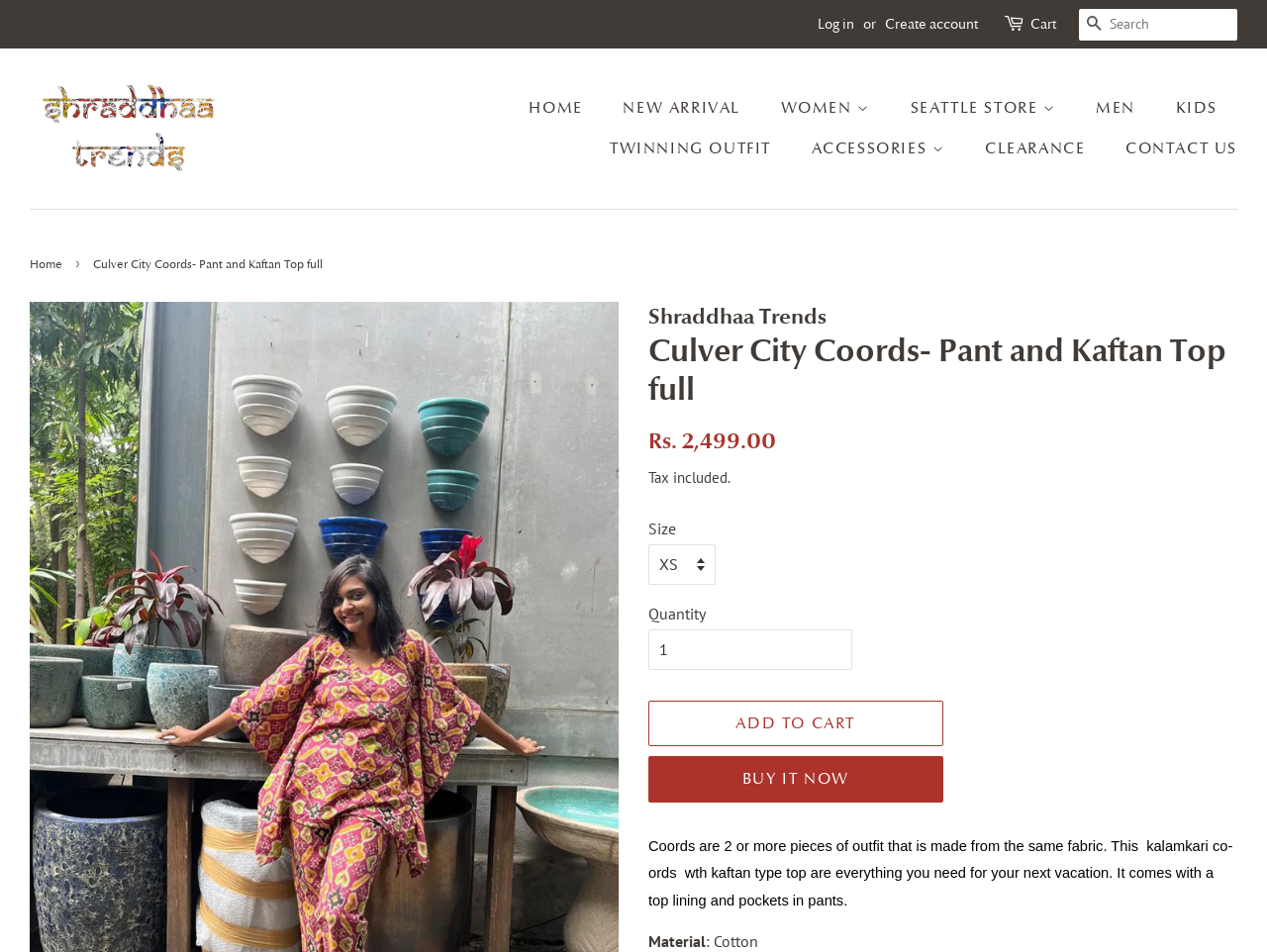Kindly respond to the following question with a single word or a brief phrase: 
What is the price of the product?

Rs. 2,499.00